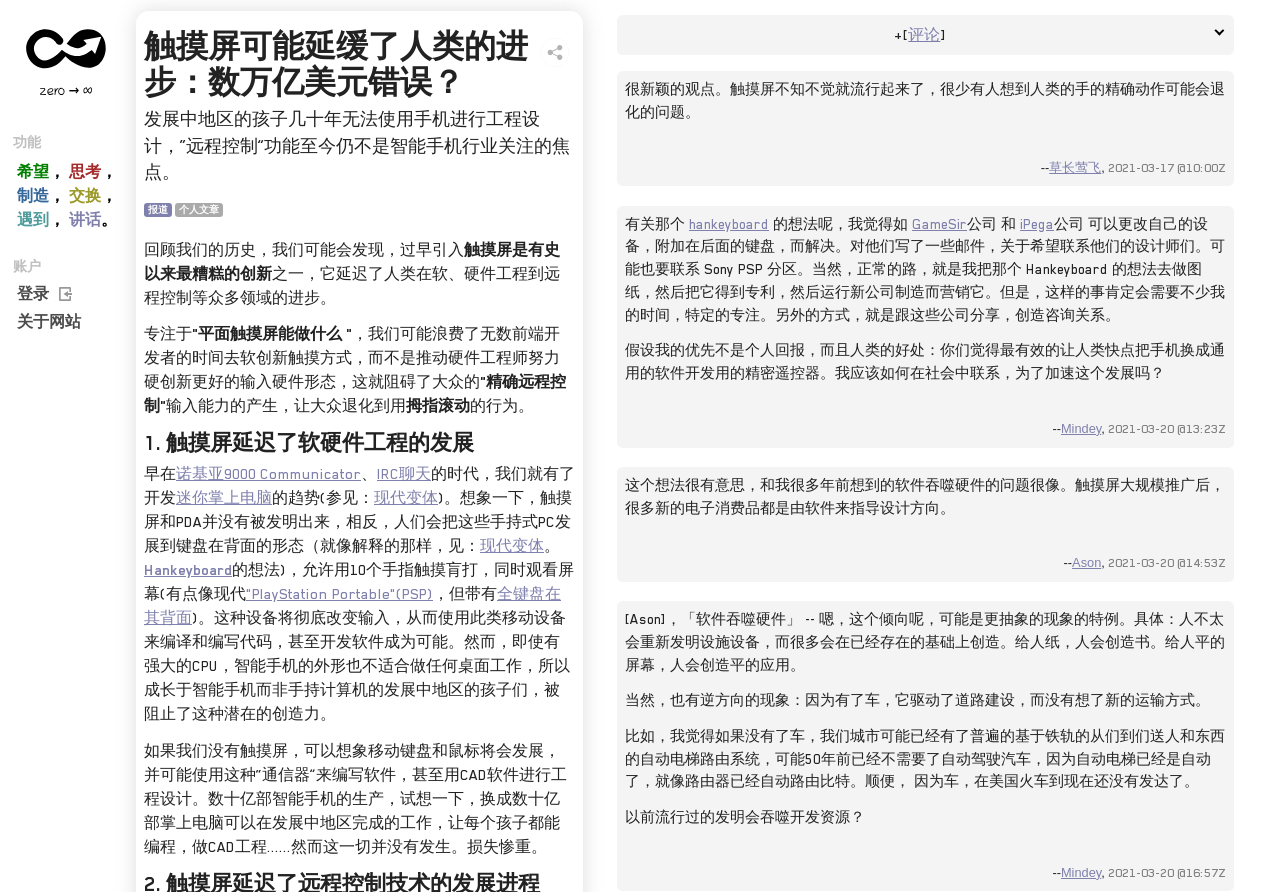Determine the bounding box for the UI element described here: ""PlayStation Portable"(PSP)".

[0.24, 0.821, 0.423, 0.844]